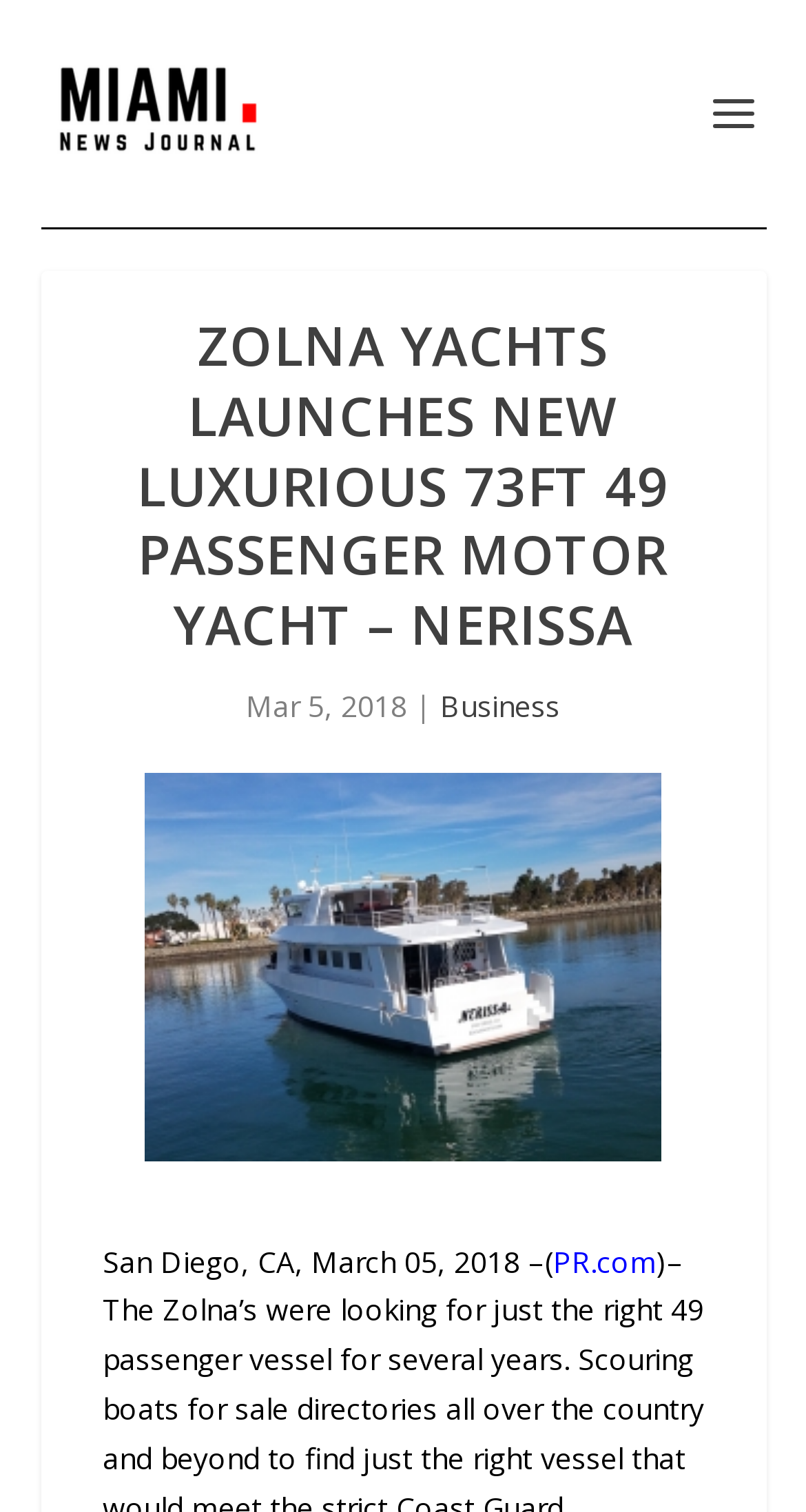How many images are there in the article?
Look at the image and respond with a one-word or short phrase answer.

2